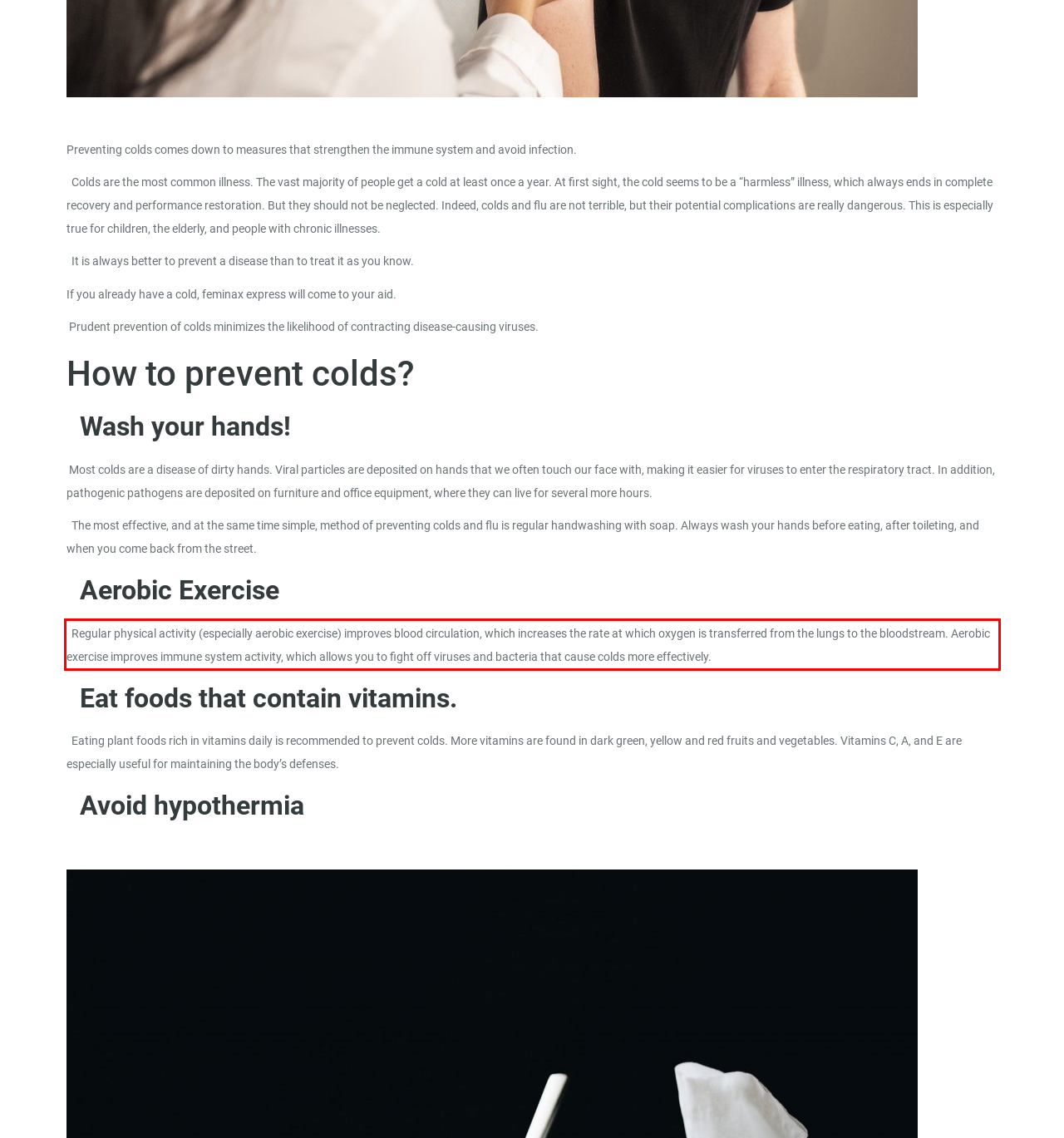From the provided screenshot, extract the text content that is enclosed within the red bounding box.

Regular physical activity (especially aerobic exercise) improves blood circulation, which increases the rate at which oxygen is transferred from the lungs to the bloodstream. Aerobic exercise improves immune system activity, which allows you to fight off viruses and bacteria that cause colds more effectively.